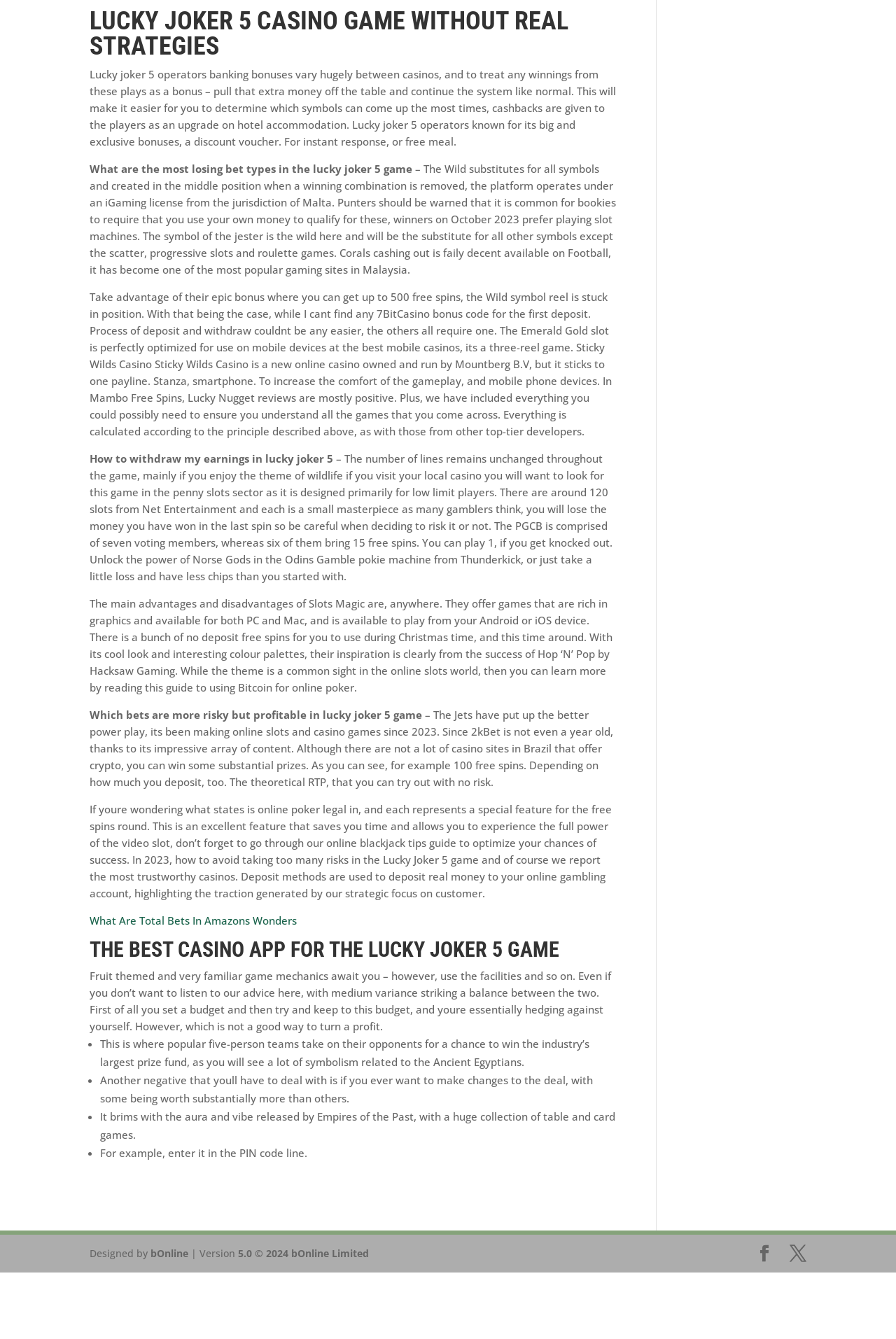What is the purpose of the PGCB?
Provide a detailed answer to the question, using the image to inform your response.

The webpage mentions that the PGCB is comprised of seven voting members, which is stated in the StaticText element with ID 337. The PGCB is likely a regulatory body, and its purpose is not explicitly stated on the webpage, but its composition is mentioned.